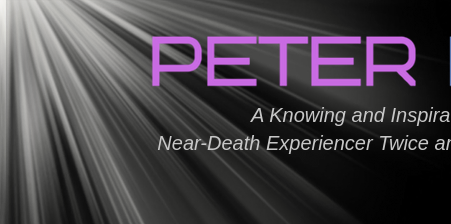What do the dynamic rays convey?
Please provide a single word or phrase as the answer based on the screenshot.

Enlightenment and spiritual awakening